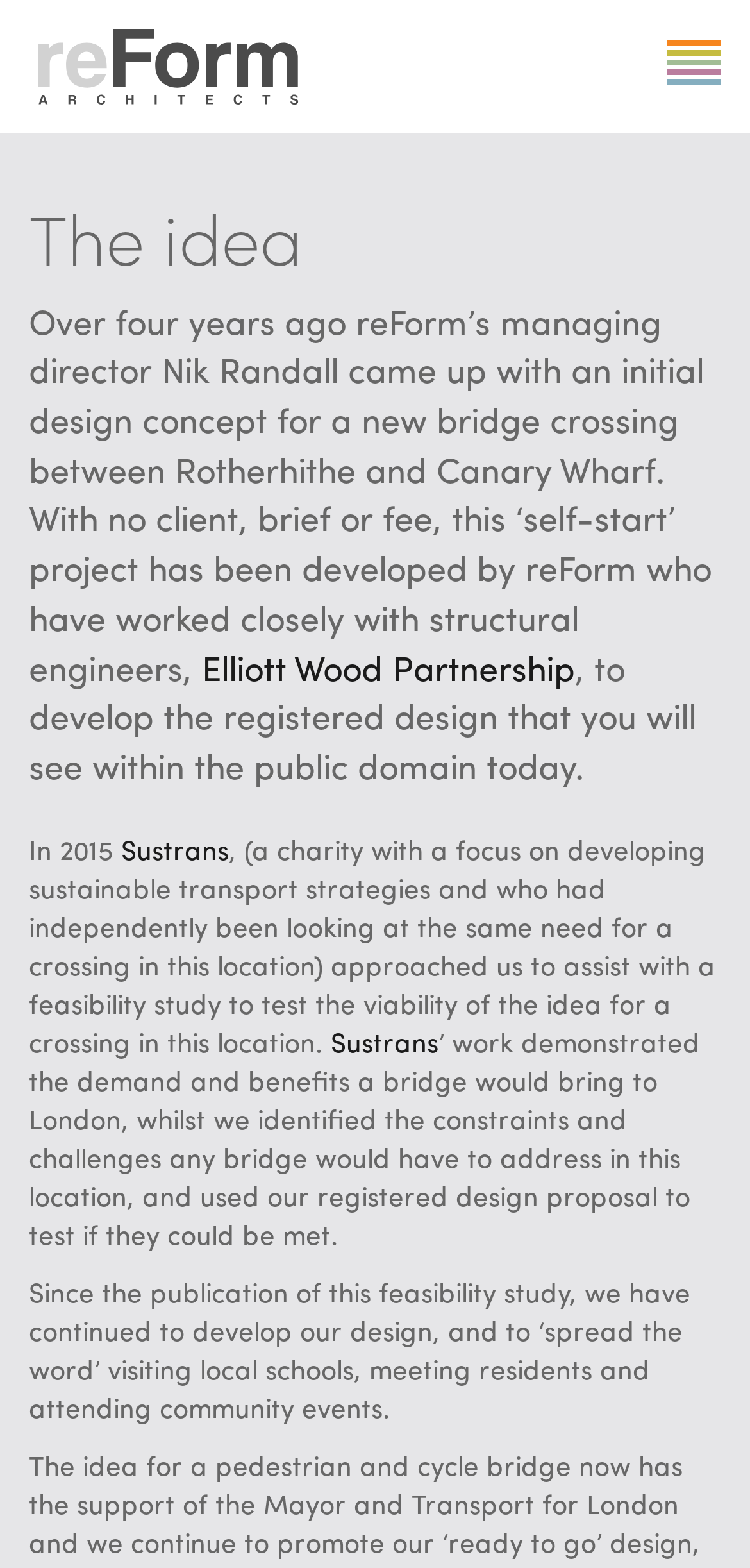Given the webpage screenshot and the description, determine the bounding box coordinates (top-left x, top-left y, bottom-right x, bottom-right y) that define the location of the UI element matching this description: Elliott Wood Partnership

[0.269, 0.409, 0.767, 0.44]